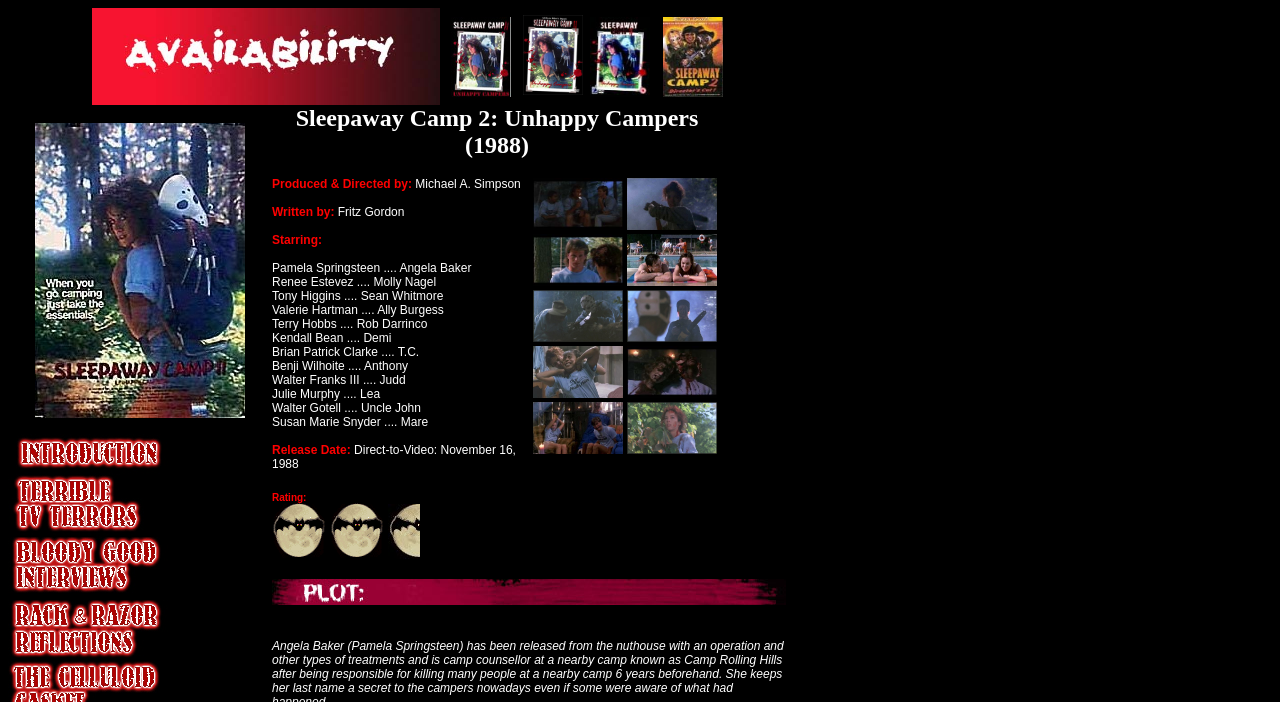What is the name of the character played by Pamela Springsteen?
Provide a detailed and well-explained answer to the question.

The name of the character played by Pamela Springsteen can be found in the LayoutTableCell element that contains the text 'Pamela Springsteen.... Angela Baker'. This text is likely the credit for the actress and the character she played because it is listed in the format 'Actress.... Character'.